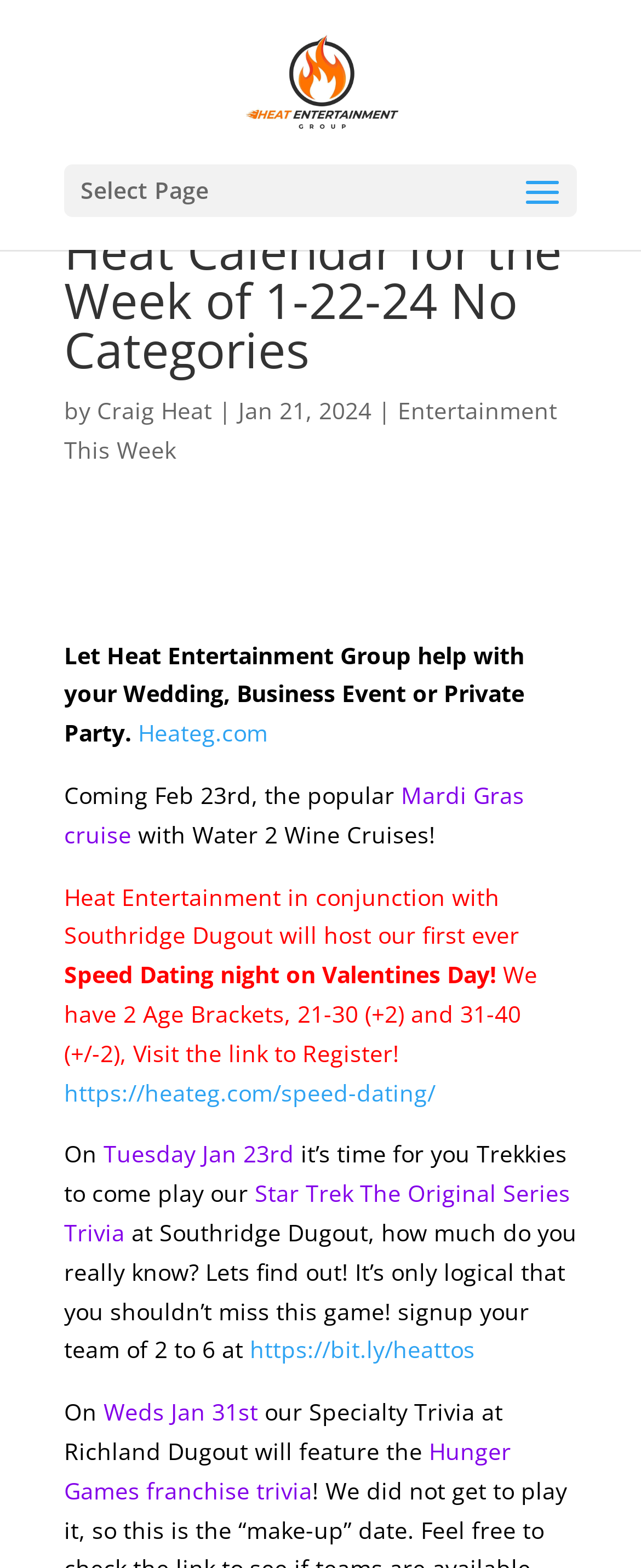Provide an in-depth description of the elements and layout of the webpage.

The webpage appears to be a calendar or event listing page for Heat Entertainment Group. At the top, there is a logo image and a link to "Heat Entertainment Group" on the left side, with a heading "Heat Calendar for the Week of 1-22-24 No Categories" spanning across the top section of the page.

Below the heading, there is a section with text "by Craig Heat" and a date "Jan 21, 2024". On the same line, there is a link to "Entertainment This Week" on the right side.

The main content of the page is divided into several sections, each describing an event or activity. The first section has a brief description of Heat Entertainment Group's services, followed by a link to their website "Heateg.com".

The next section announces an upcoming event, "Mardi Gras cruise" with Water 2 Wine Cruises, scheduled for February 23rd. Below this, there is an announcement for a "Speed Dating night" on Valentine's Day, with details about age brackets and a link to register.

Further down, there are two more event announcements: one for a "Star Trek The Original Series Trivia" on Tuesday, January 23rd, and another for a "Hunger Games franchise trivia" on Wednesday, January 31st. Each of these sections includes a brief description of the event and a link to sign up or register.

Throughout the page, there are several static text elements and links, but no images other than the logo at the top. The overall layout is organized, with each section clearly separated from the others.